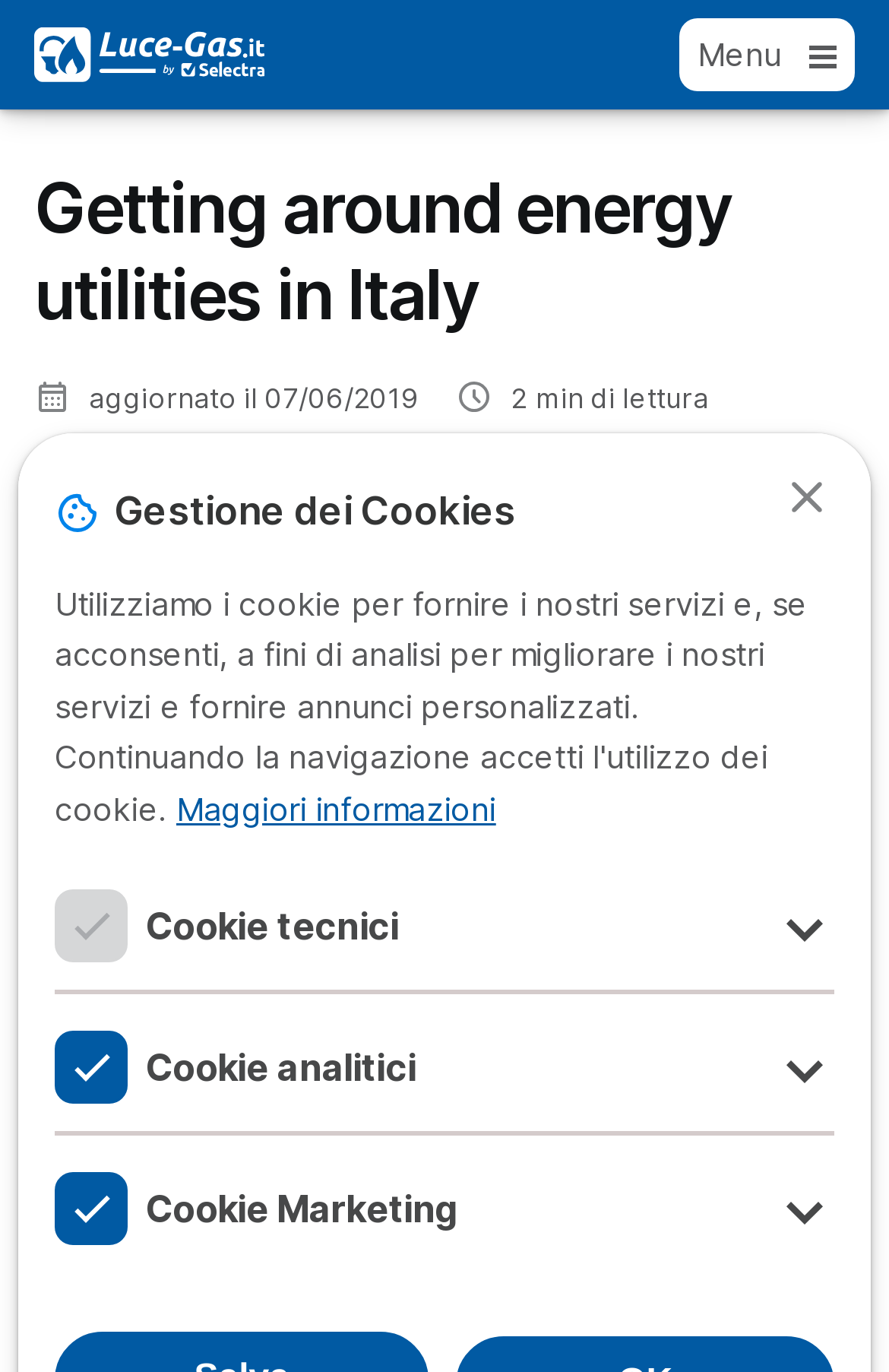What is the purpose of the button 'Maggiori informazioni'?
Answer with a single word or short phrase according to what you see in the image.

To get more information